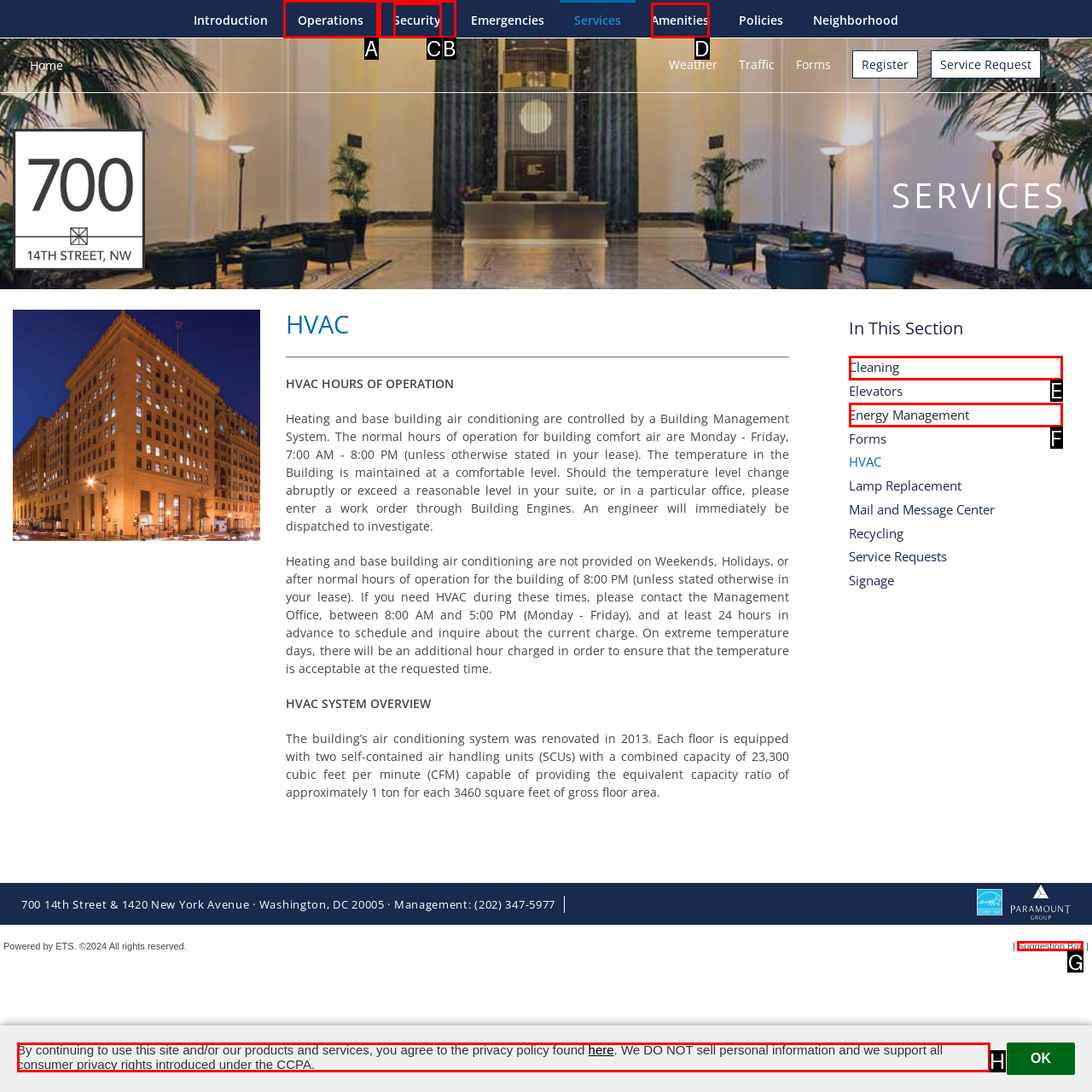Show which HTML element I need to click to perform this task: Click the Suggestion Box link Answer with the letter of the correct choice.

G